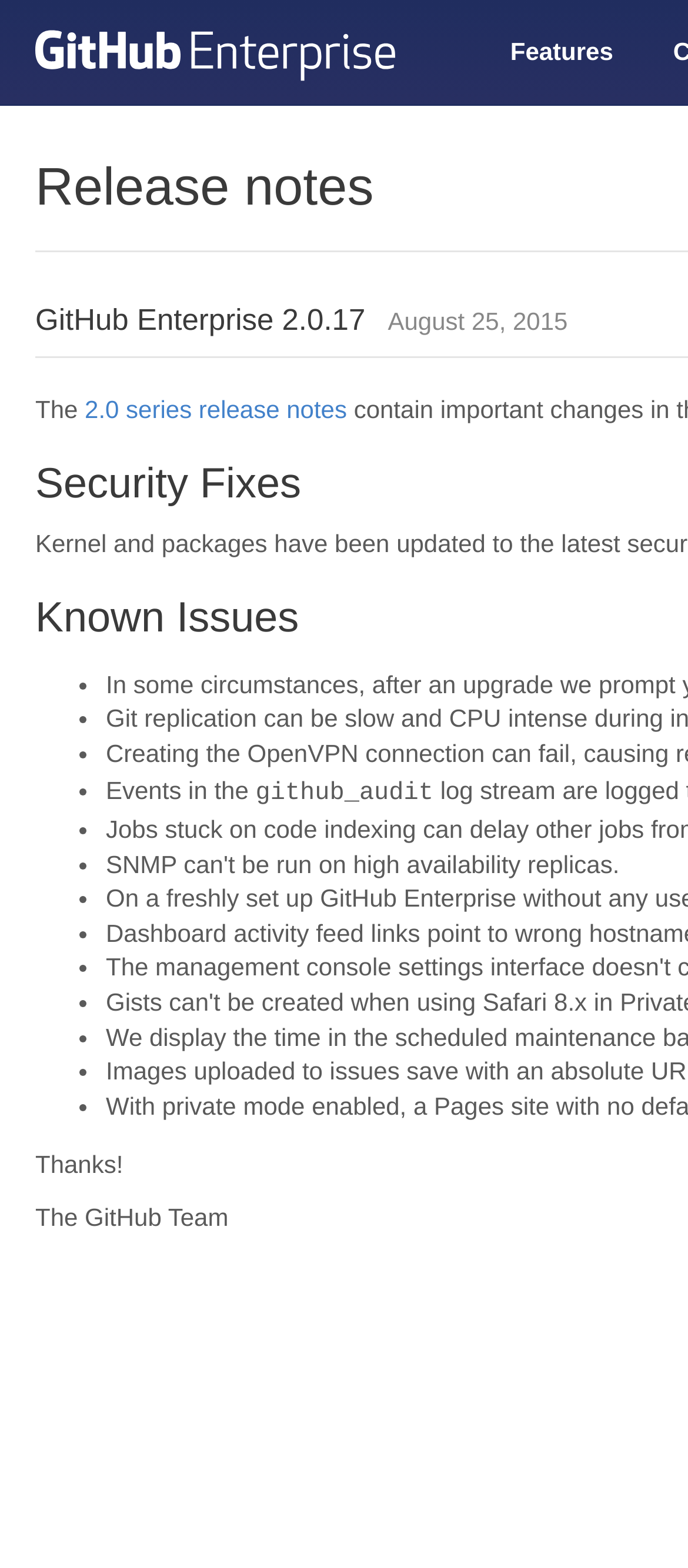Who is the author of the webpage?
Provide a fully detailed and comprehensive answer to the question.

At the bottom of the webpage, there is a text element with a bounding box [0.051, 0.767, 0.332, 0.785] that says 'The GitHub Team', which is likely to be the author of the webpage.